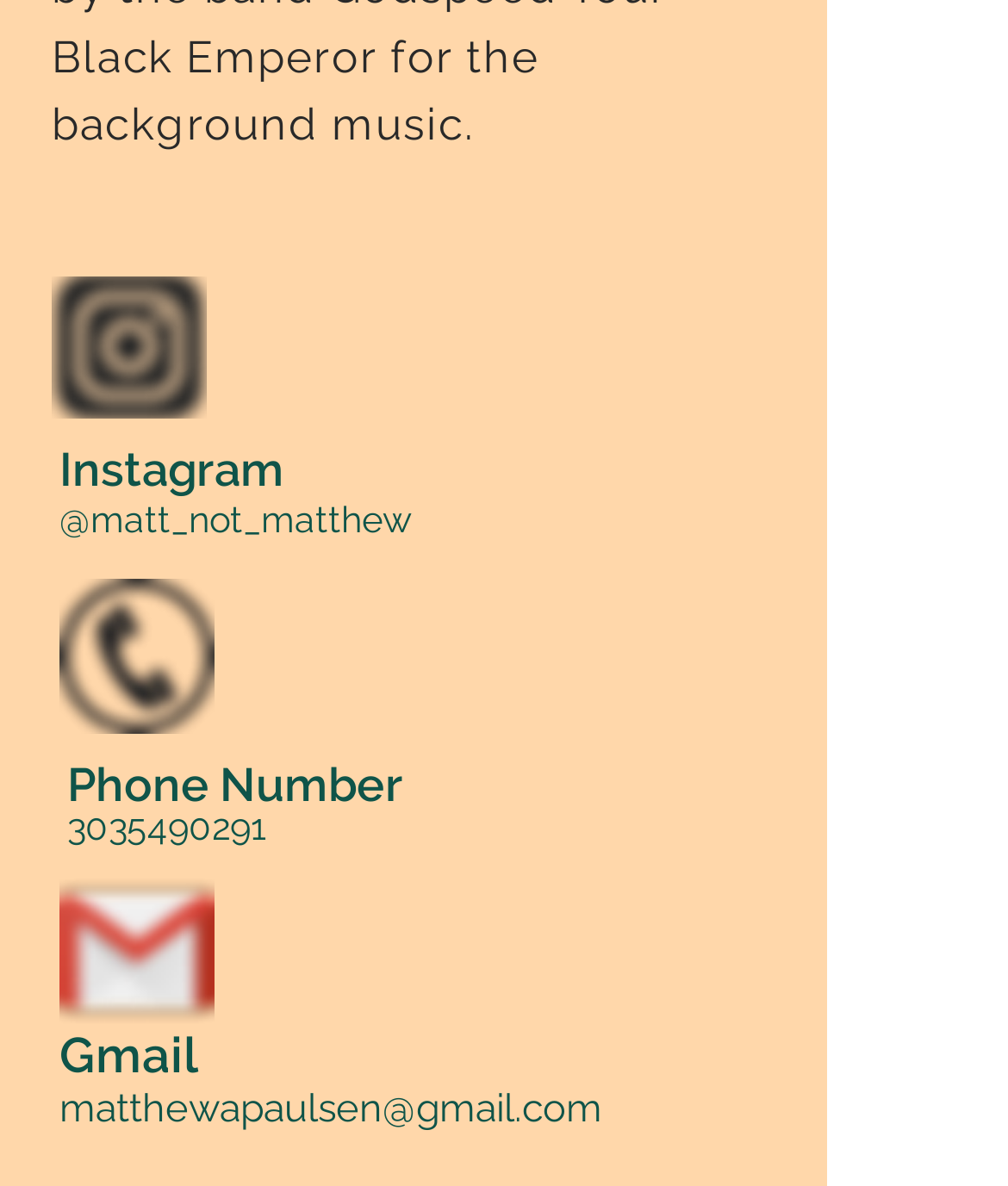What is the username on Instagram?
Based on the visual content, answer with a single word or a brief phrase.

@matt_not_matthew